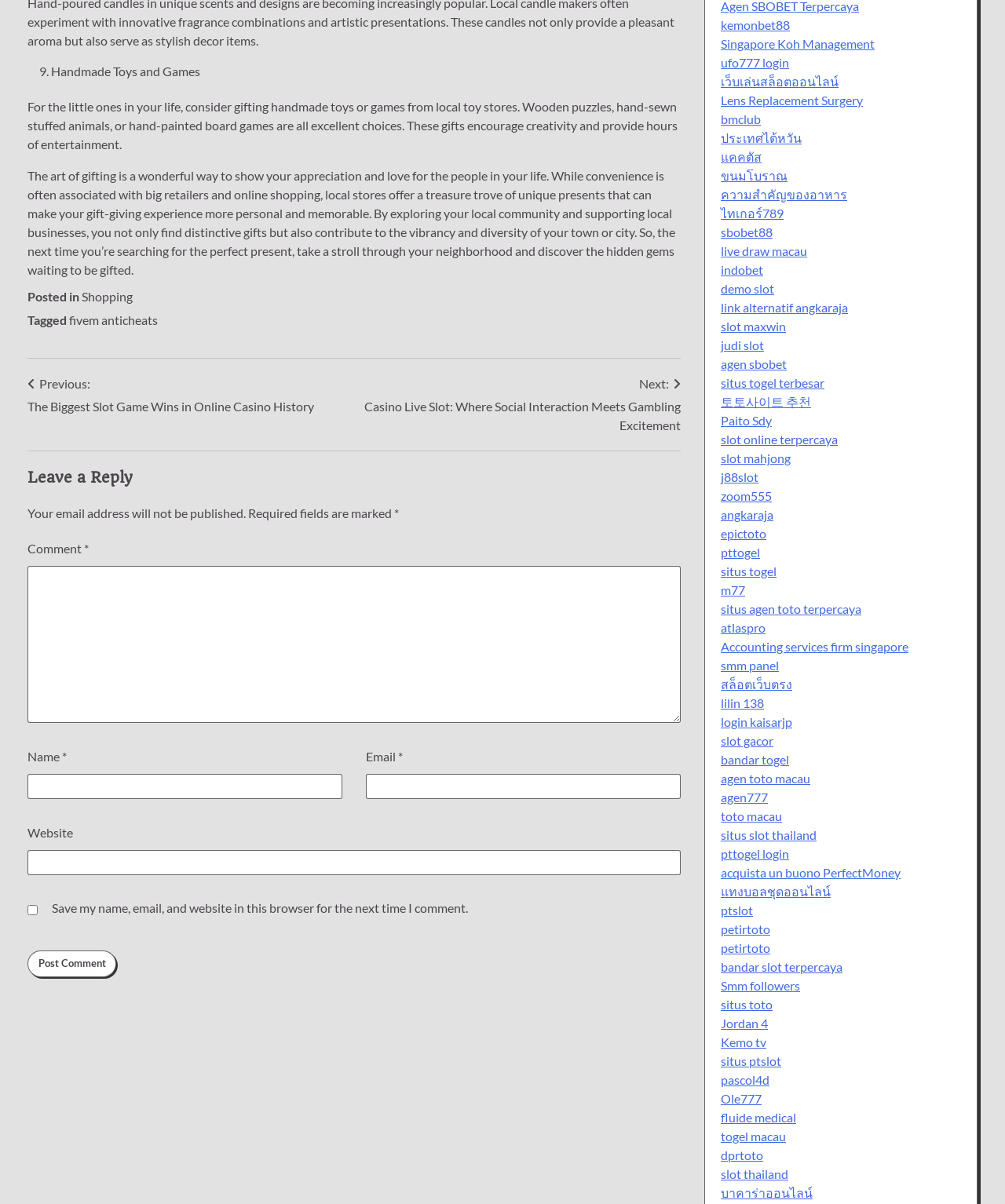What is the navigation section for?
Please respond to the question with a detailed and informative answer.

The navigation section is for navigating through posts, as indicated by the navigation element with ID 41 labeled 'Posts' and the links to previous and next posts with IDs 177 and 178.